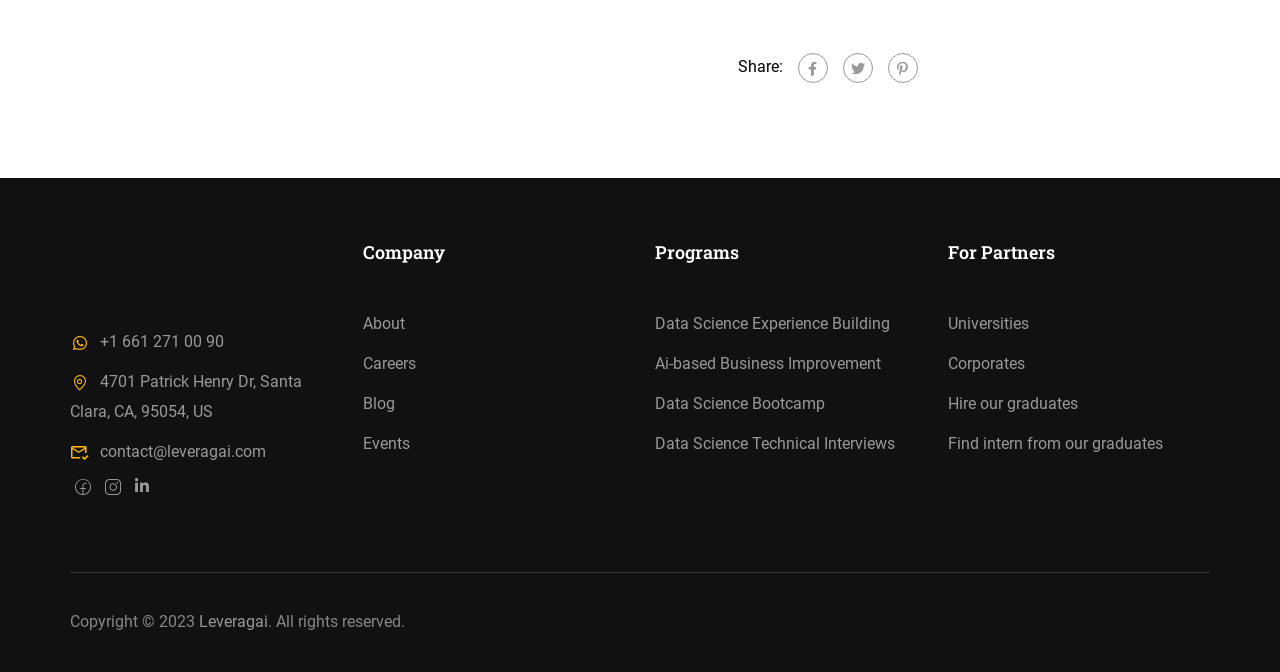Find the bounding box coordinates of the clickable area required to complete the following action: "View Leveragai's Instagram".

[0.082, 0.71, 0.095, 0.738]